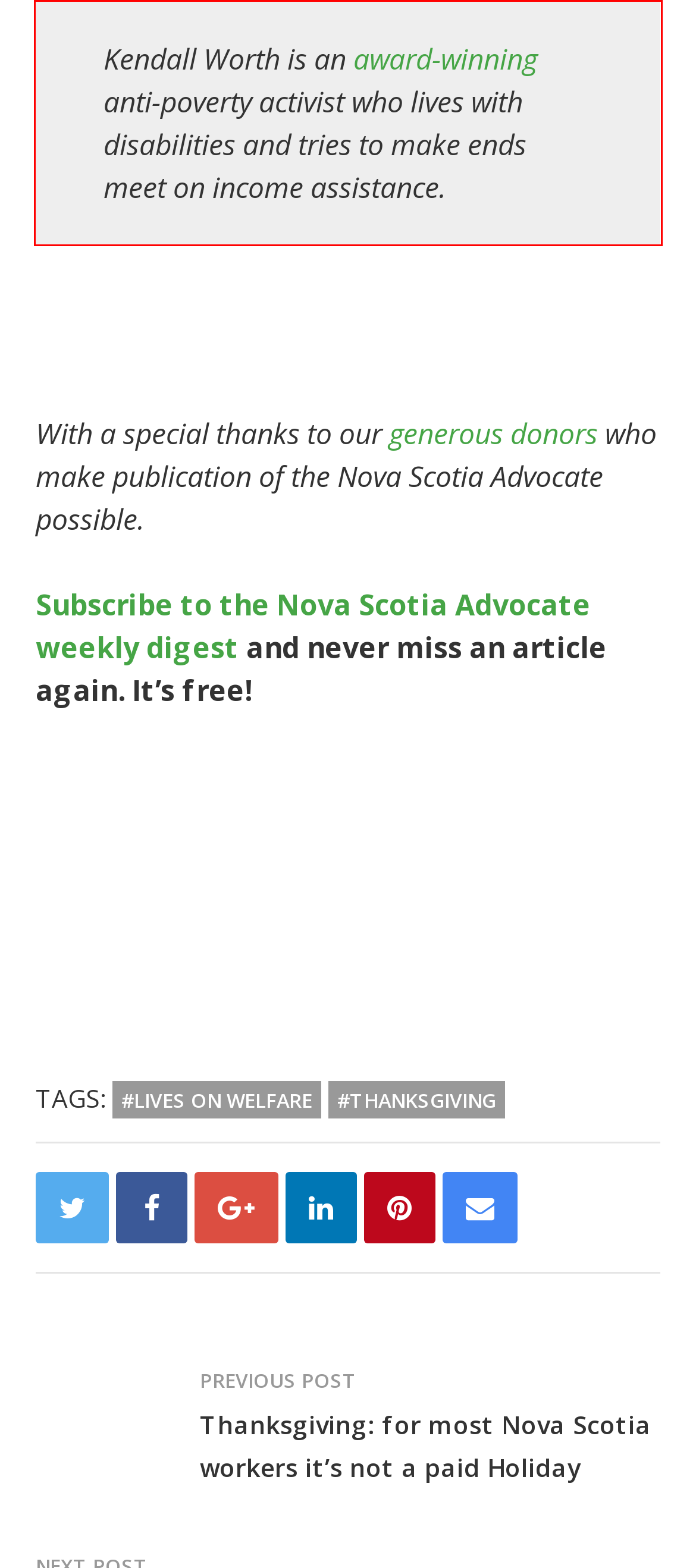Observe the screenshot of the webpage that includes a red rectangle bounding box. Conduct OCR on the content inside this red bounding box and generate the text.

Kendall Worth is an award-winning anti-poverty activist who lives with disabilities and tries to make ends meet on income assistance.